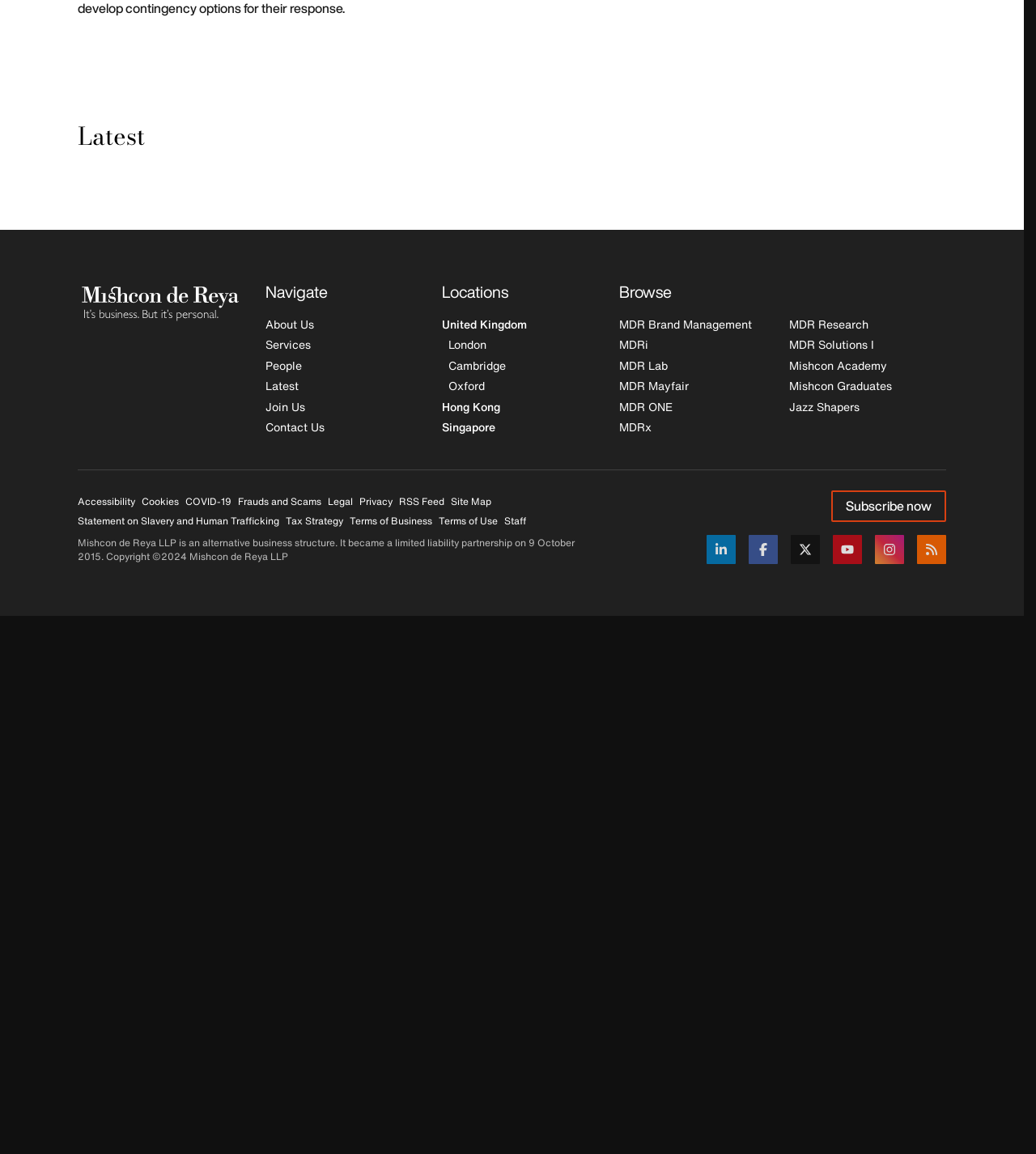Specify the bounding box coordinates (top-left x, top-left y, bottom-right x, bottom-right y) of the UI element in the screenshot that matches this description: MDRi

[0.597, 0.291, 0.625, 0.306]